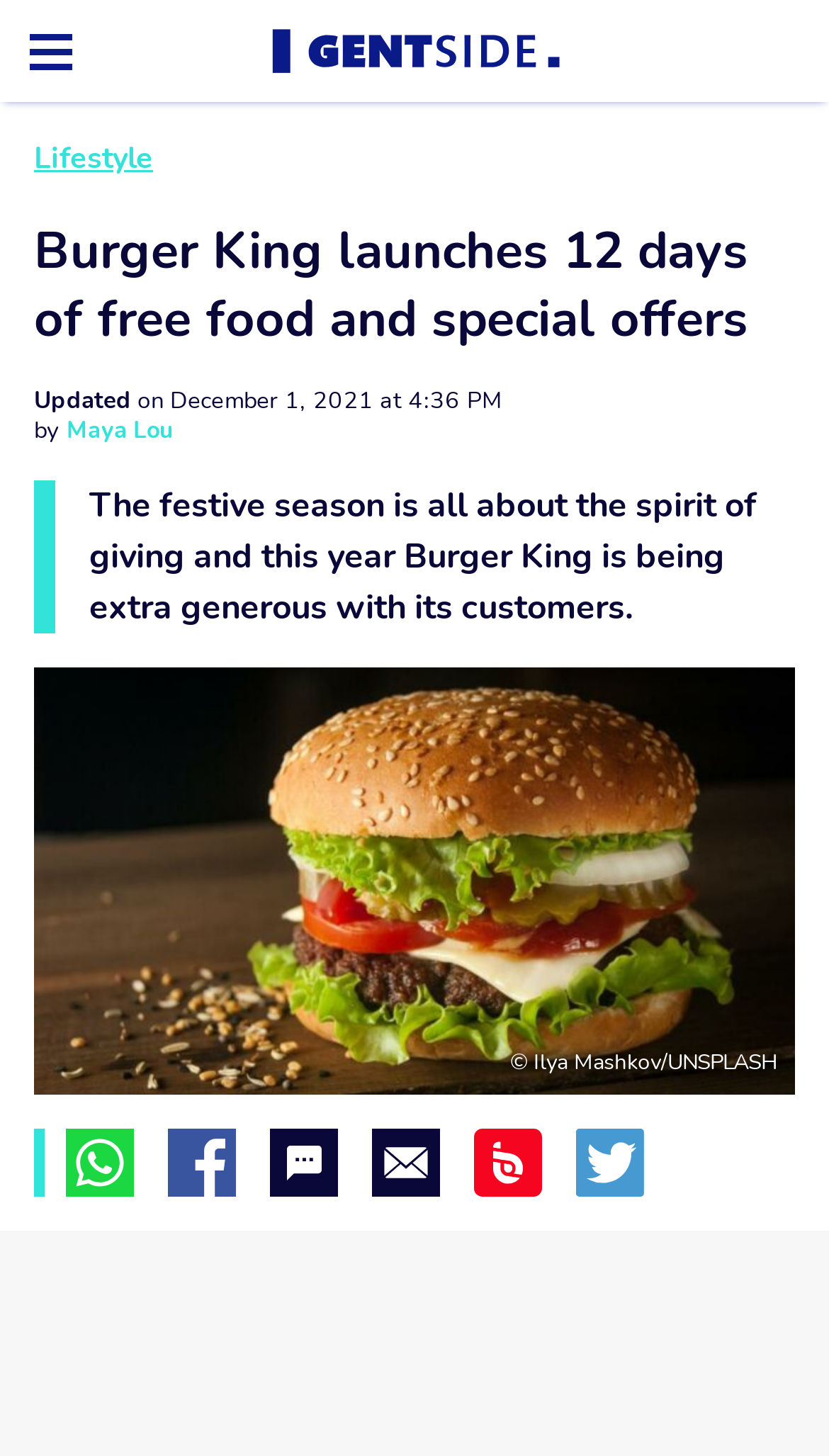Use one word or a short phrase to answer the question provided: 
Who is the author of the article?

Maya Lou